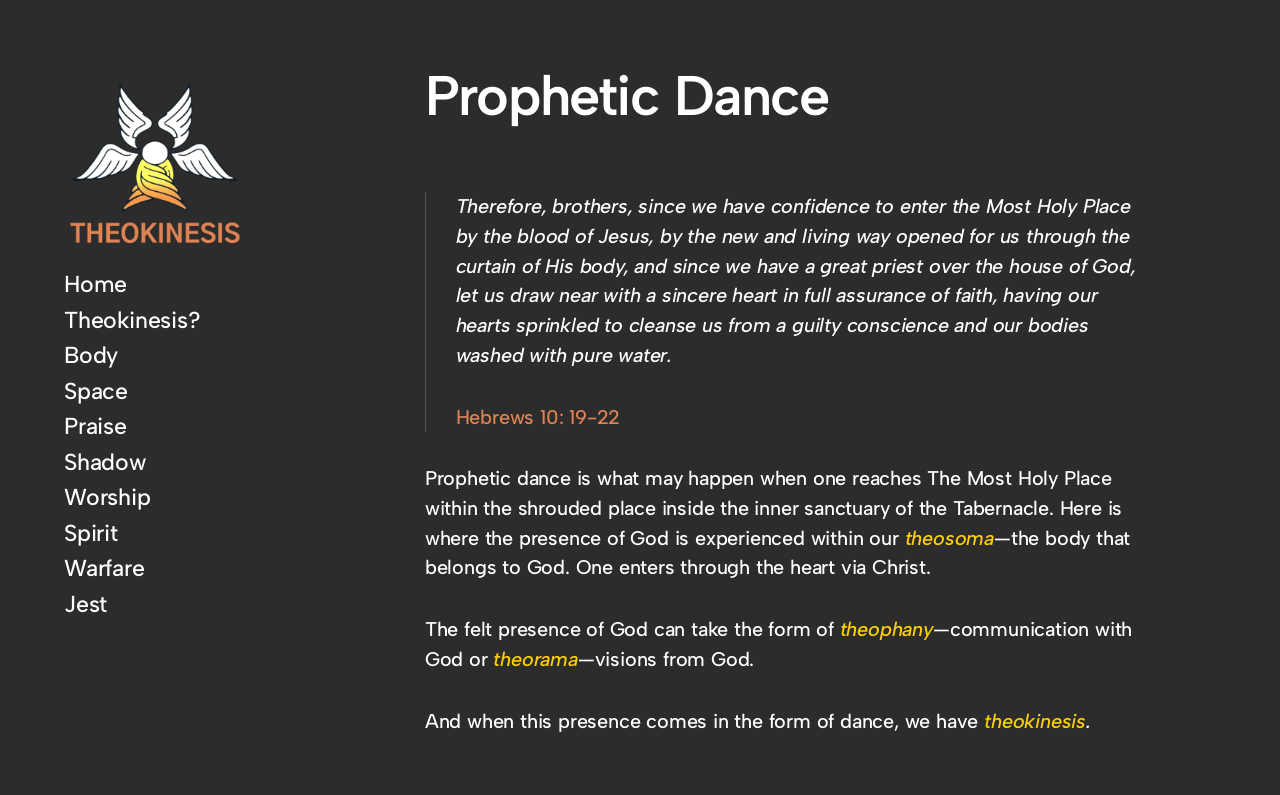Generate a comprehensive description of the webpage.

The webpage is about Prophetic Dance and Theokinesis. At the top-left corner, there is a figure, likely an image. Below it, there is a navigation menu with 9 links: Home, Theokinesis?, Body, Space, Praise, Shadow, Worship, Spirit, and Warfare, and Jest. 

The main content of the webpage is divided into two sections. The first section has a heading "Prophetic Dance" at the top, followed by a blockquote that contains a Bible verse from Hebrews 10:19-22. 

The second section starts with a paragraph of text that explains what prophetic dance is, followed by several sentences that describe the concept of Theokinesis. Throughout this section, there are highlighted words and phrases, such as "theosoma", "theophany", "theorama", and "theokinesis", which are likely important terms related to the topic. The text also mentions the idea of experiencing the presence of God and communicating with God through dance.